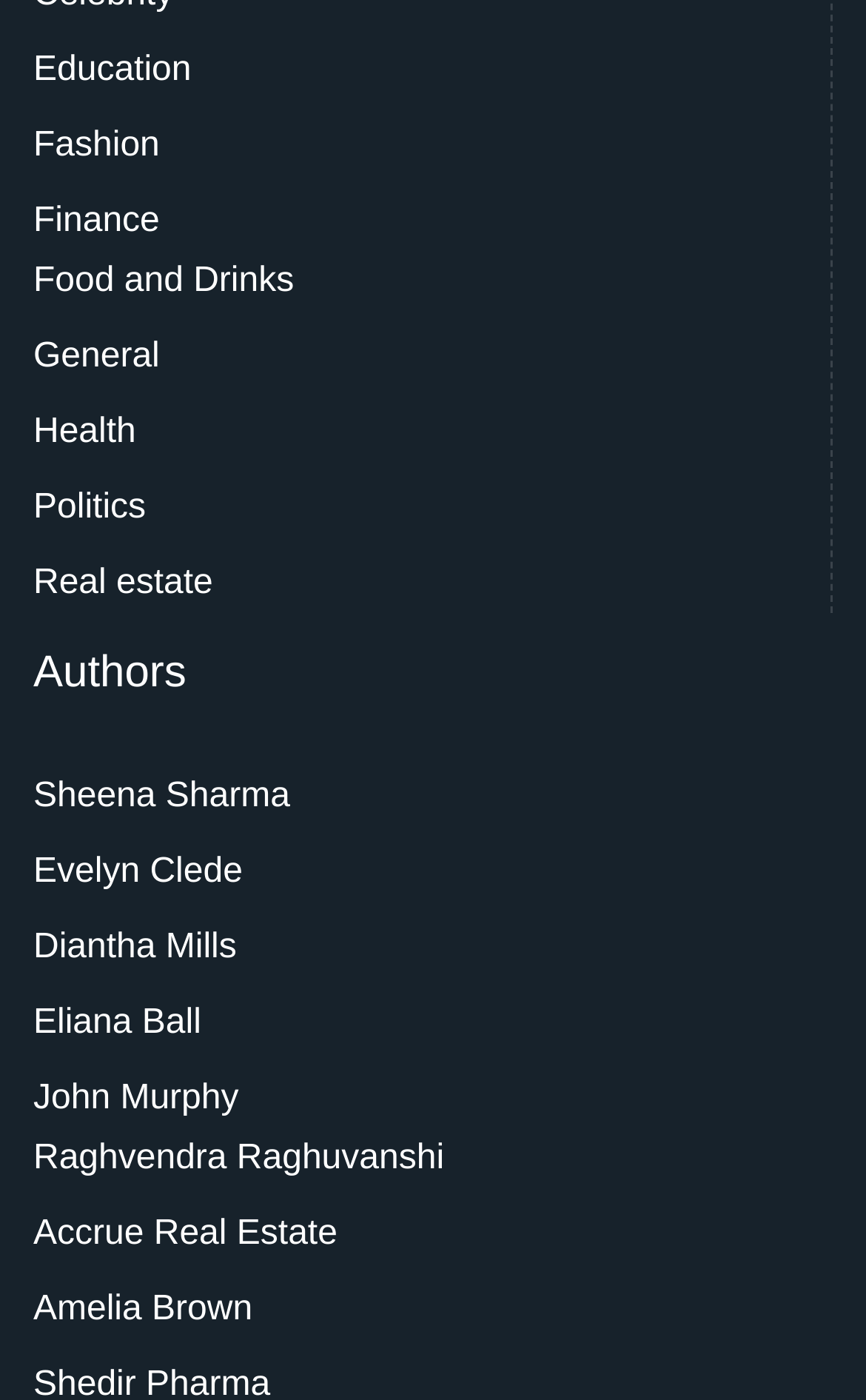Can you specify the bounding box coordinates for the region that should be clicked to fulfill this instruction: "Explore Real estate".

[0.038, 0.395, 0.246, 0.438]